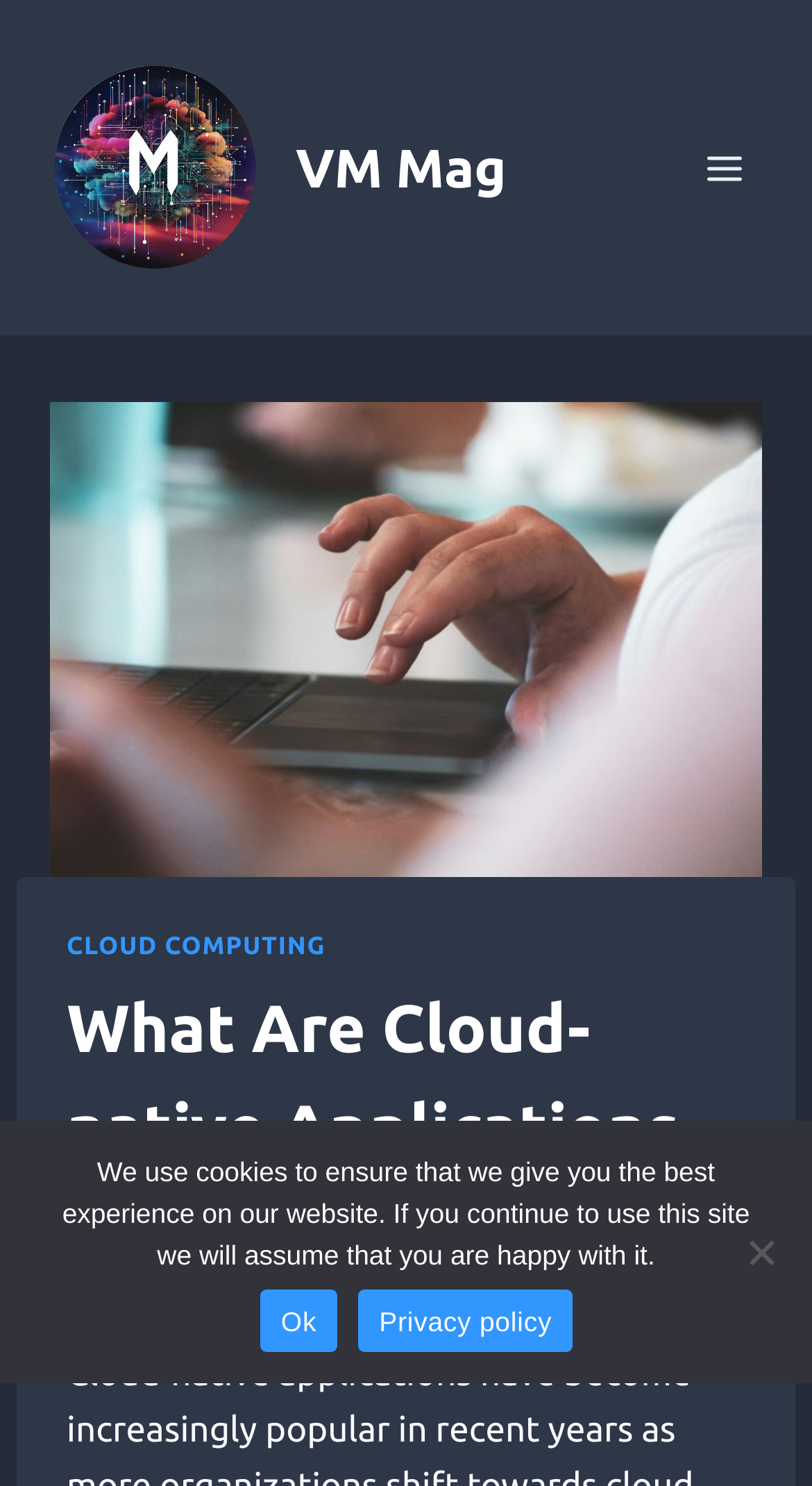Provide an in-depth caption for the webpage.

The webpage is about cloud-native applications and their benefits, as indicated by the title "What Are Cloud-native Applications and Why Use Them?" at the top. 

On the top-left corner, there is a logo of "VM Mag" accompanied by a link to the same. To the right of the logo, there is a button to open a menu. 

Below the logo, there is a large image of a person using a laptop, which is related to cloud technology. Above this image, there is a header section with a link to "CLOUD COMPUTING" and a heading that repeats the title of the webpage. 

At the bottom of the page, there is a cookie notice dialog that is not currently in focus. The dialog contains a message about the website's use of cookies, along with three options: "Ok", "Privacy policy", and "No".